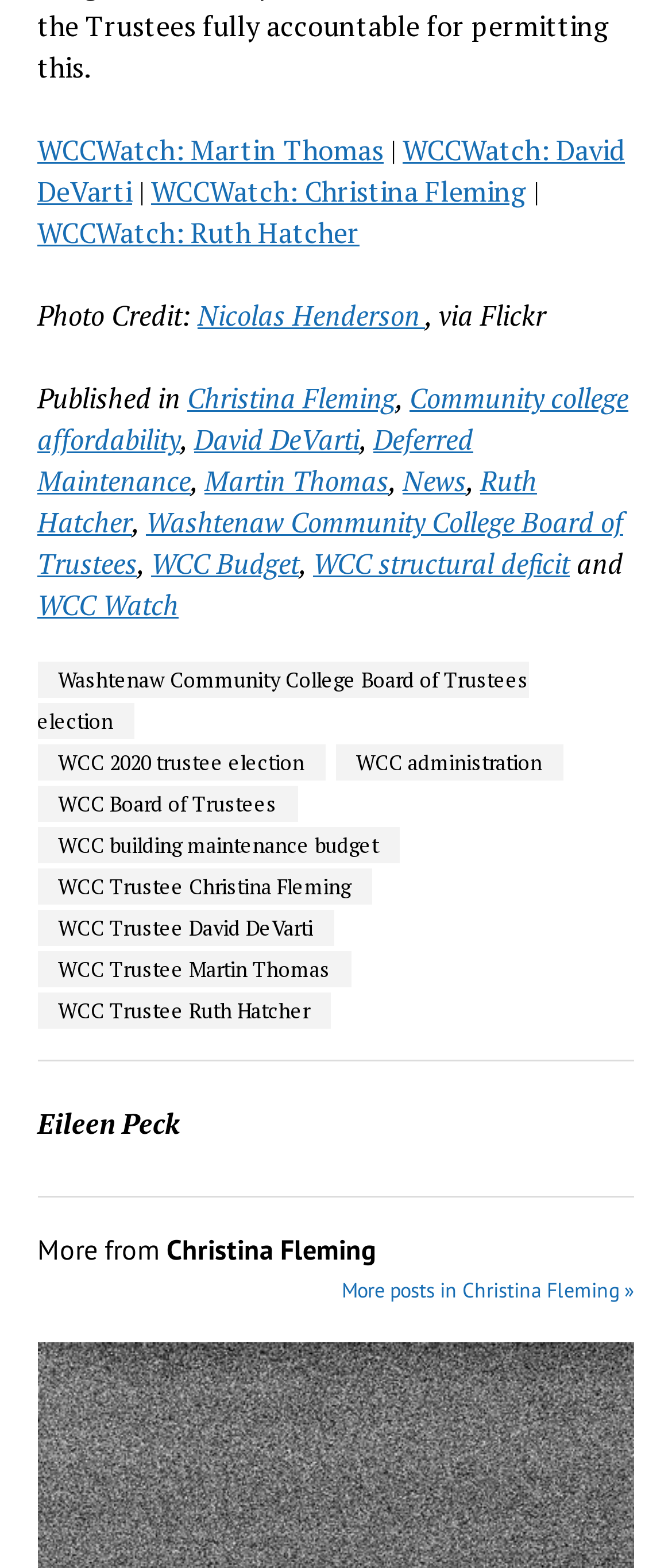Please answer the following question using a single word or phrase: 
What is the name of the author of the posts?

Eileen Peck